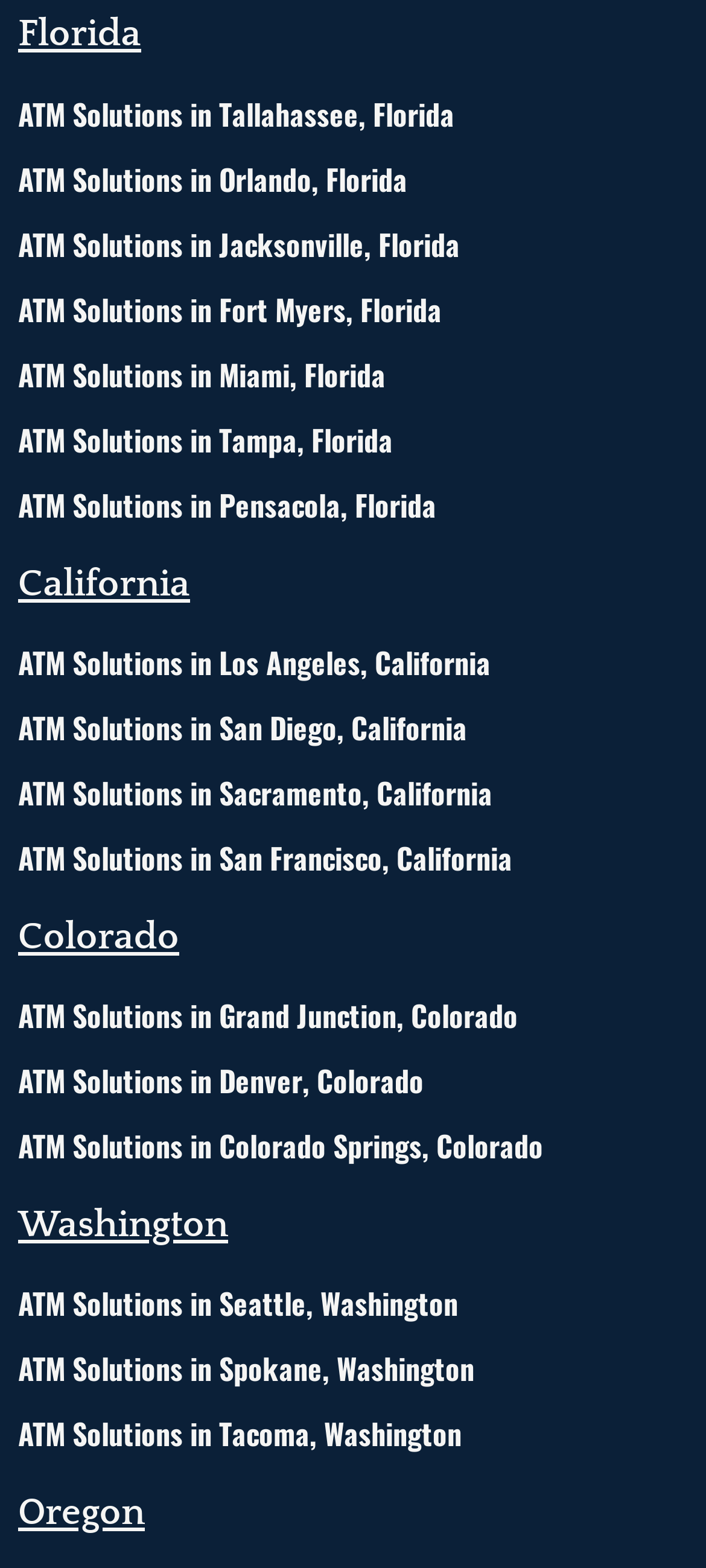Kindly determine the bounding box coordinates for the clickable area to achieve the given instruction: "Explore ATM Solutions in Los Angeles, California".

[0.026, 0.408, 0.695, 0.436]